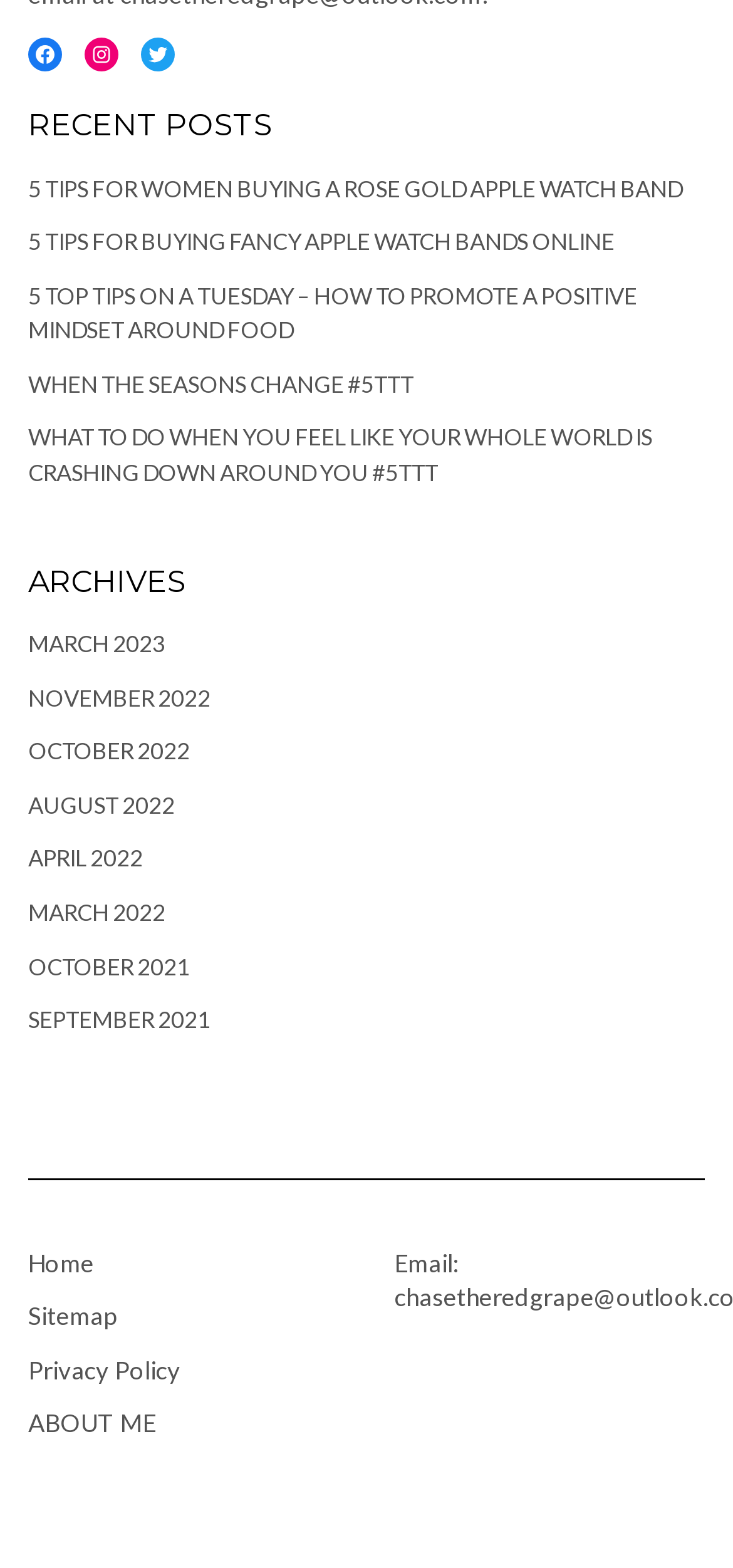Based on the element description: "Twitter", identify the bounding box coordinates for this UI element. The coordinates must be four float numbers between 0 and 1, listed as [left, top, right, bottom].

[0.192, 0.024, 0.238, 0.046]